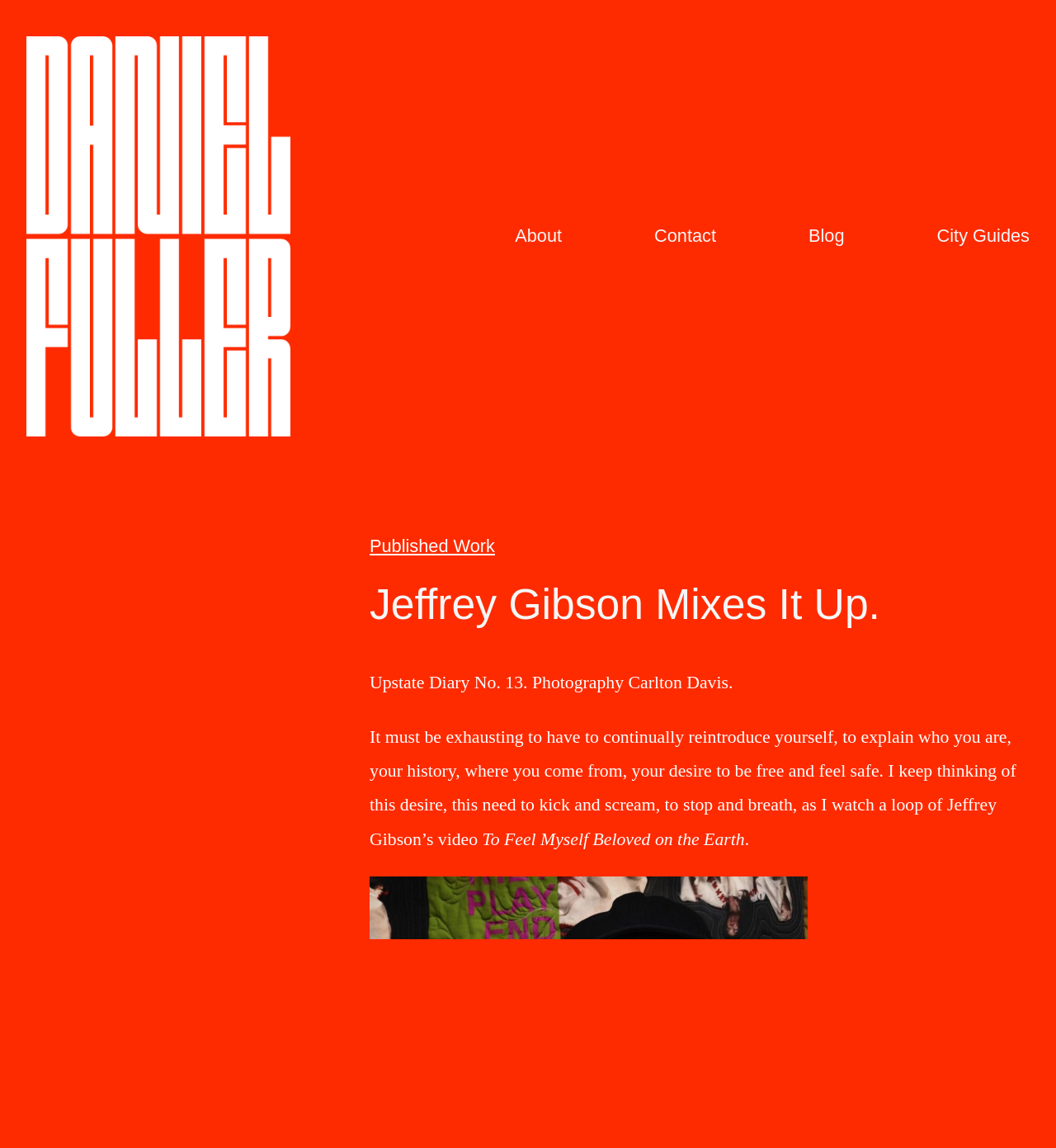What is the name of the work?
Answer the question with a detailed and thorough explanation.

The name of the work can be found in the StaticText element 'To Feel Myself Beloved on the Earth'. This element is likely describing a work or a project by the author.